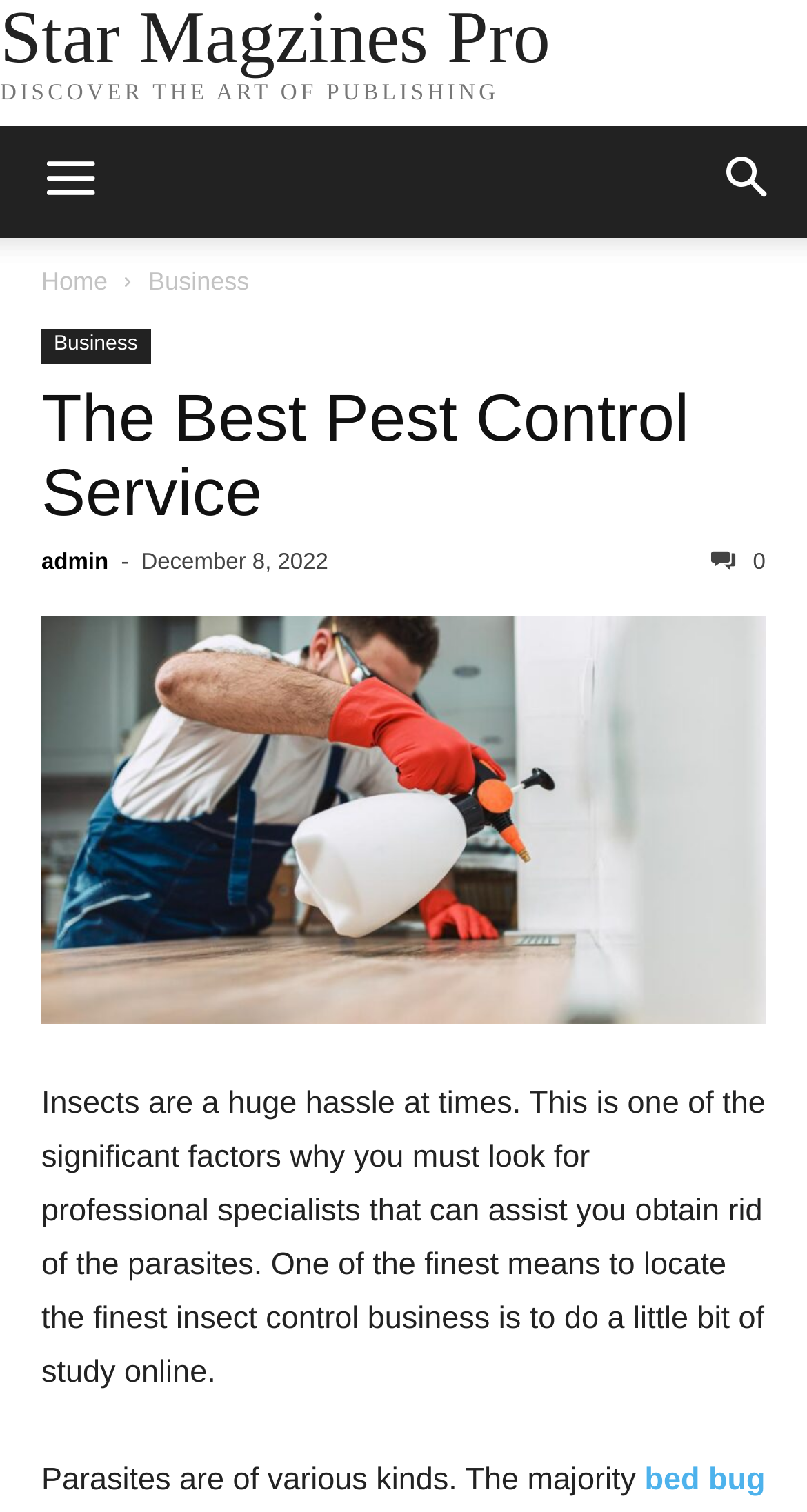Identify the bounding box coordinates of the HTML element based on this description: "The Best Pest Control Service".

[0.051, 0.252, 0.854, 0.35]